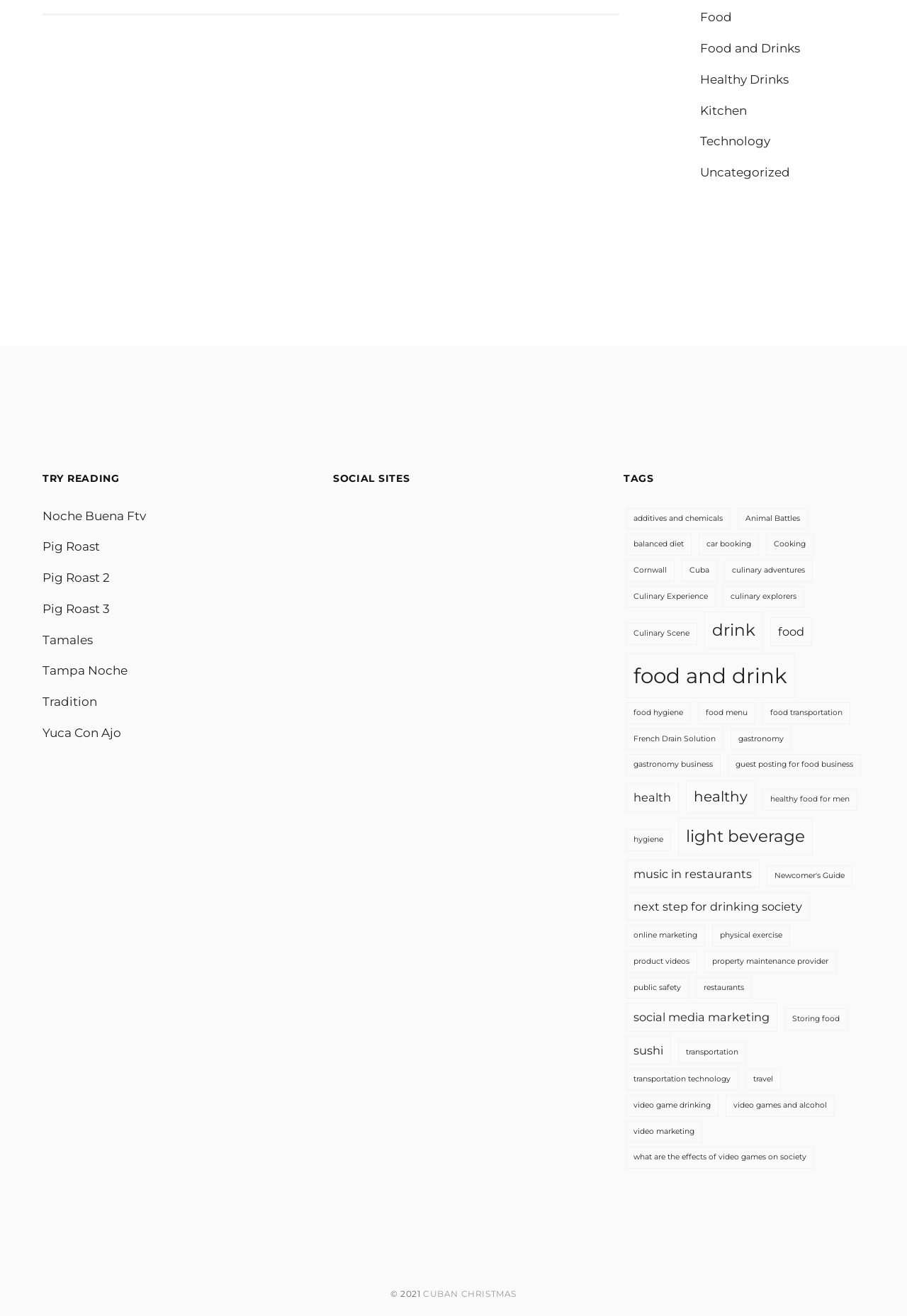Mark the bounding box of the element that matches the following description: "video game drinking".

[0.69, 0.832, 0.792, 0.849]